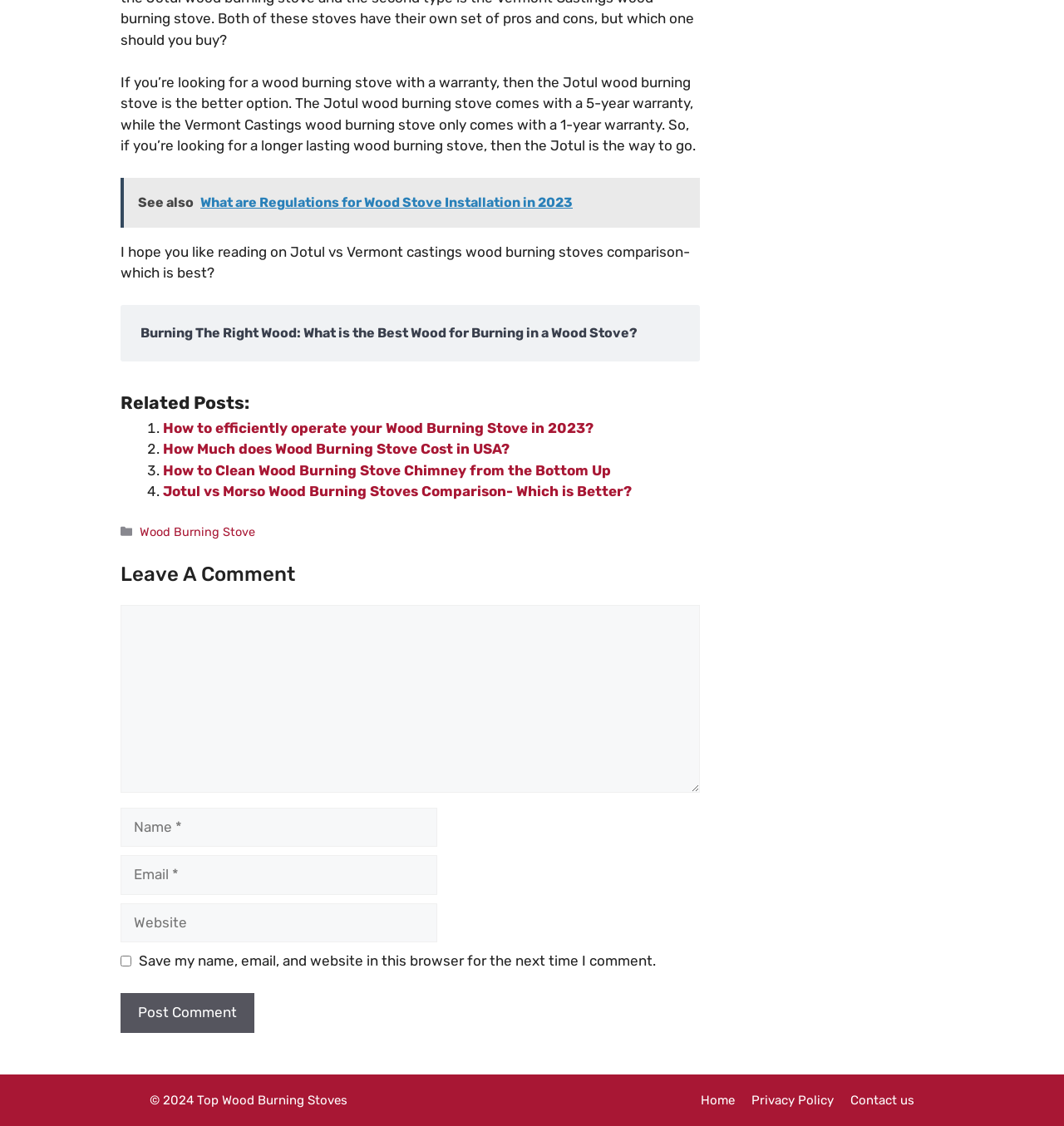What is the copyright year of the webpage?
Please look at the screenshot and answer in one word or a short phrase.

2024